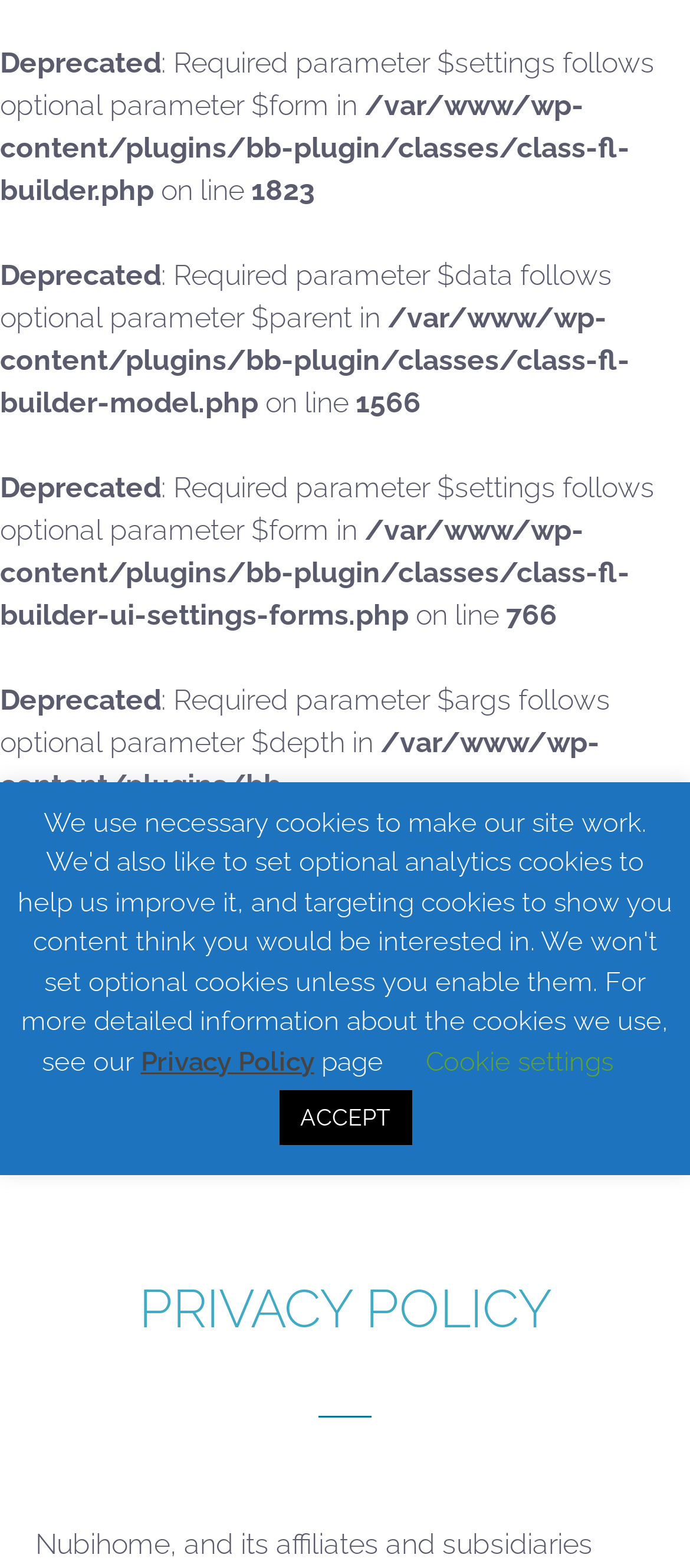Reply to the question with a brief word or phrase: What is the text of the heading element on the webpage?

PRIVACY POLICY